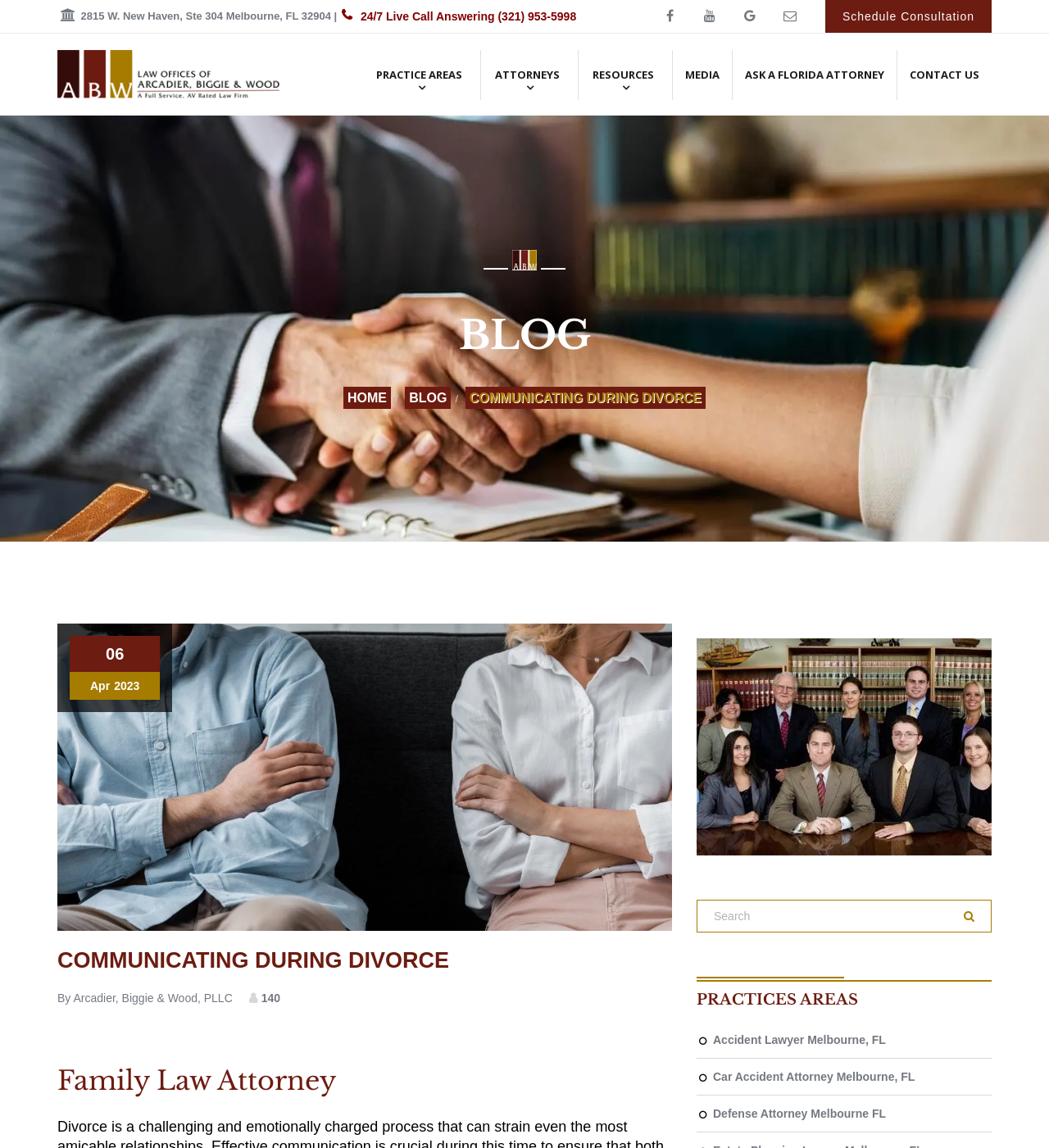Generate a thorough explanation of the webpage's elements.

The webpage appears to be a law firm's website, specifically focused on family law and divorce. At the top, there is a header section with the firm's name, "Arcadier, Biggie & Wood, PLLC", and a navigation menu with links to "PRACTICE AREAS", "ATTORNEYS", "RESOURCES", "MEDIA", "ASK A FLORIDA ATTORNEY", and "CONTACT US". 

Below the header, there is a section with the firm's address, "2815 W. New Haven, Ste 304 Melbourne, FL 32904", and a 24/7 live call answering phone number, "(321) 953-5998". There are also several social media links and a "Schedule Consultation" button.

The main content of the page is divided into two columns. The left column has a heading "BLOG" and a list of links to blog posts, including "COMMUNICATING DURING DIVORCE". The right column has a heading "COMMUNICATING DURING DIVORCE" and a brief article with a title "COMMUNICATING DURING DIVORCE" and a date "Apr 06, 2023". The article is written by "Arcadier, Biggie & Wood, PLLC" and has a link to a "Family Law Attorney" page.

Below the article, there is a search box and a button to search the website. There is also a list of links to practice areas, including "Accident Lawyer Melbourne, FL", "Car Accident Attorney Melbourne, FL", and "Defense Attorney Melbourne FL". At the bottom right corner of the page, there is a social media link.